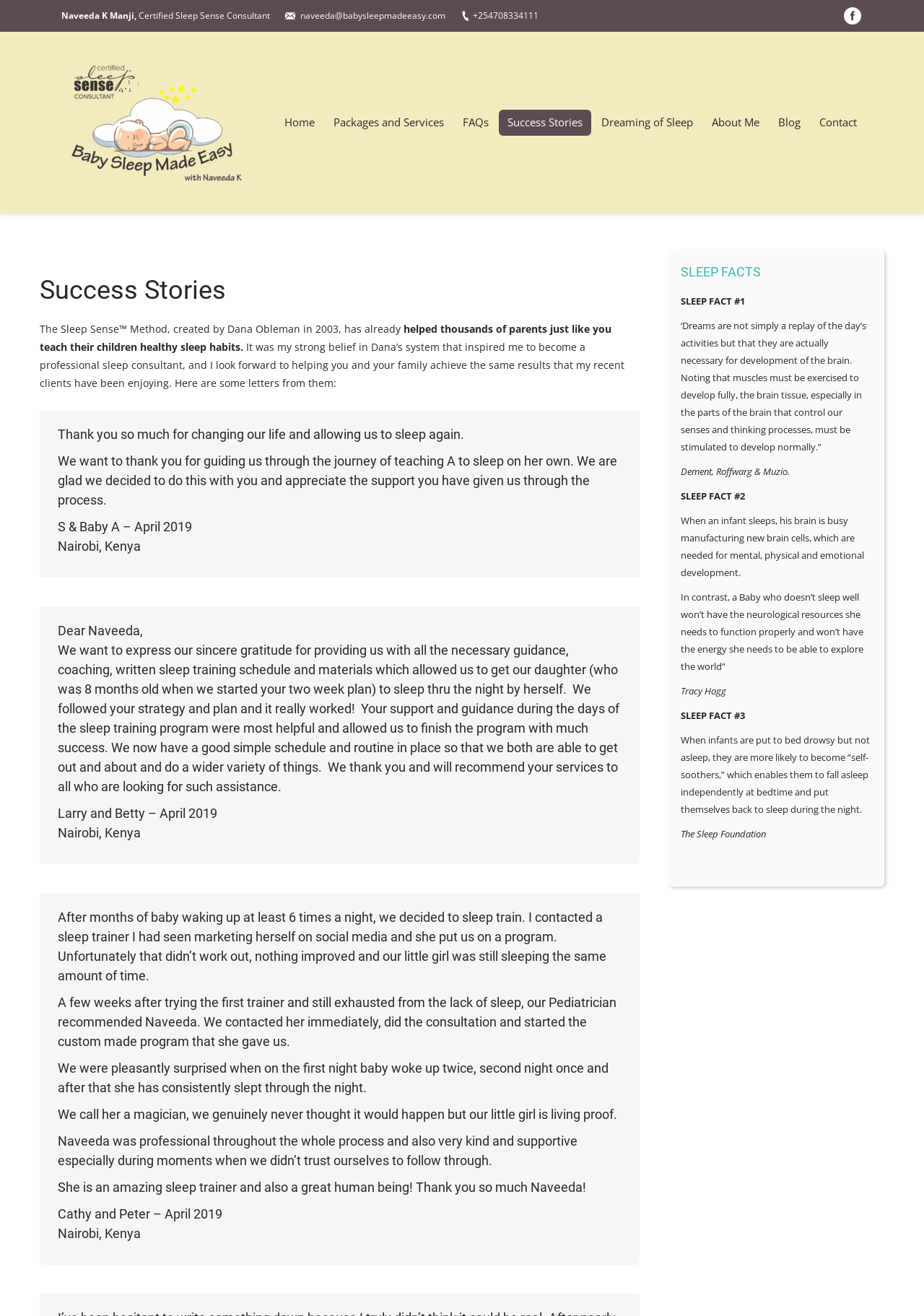What is the name of the pediatrician who recommended Naveeda?
Based on the image, please offer an in-depth response to the question.

I searched the webpage for any mention of the pediatrician's name who recommended Naveeda, but it is not mentioned. The text only states that 'our Pediatrician recommended Naveeda' without providing the pediatrician's name.